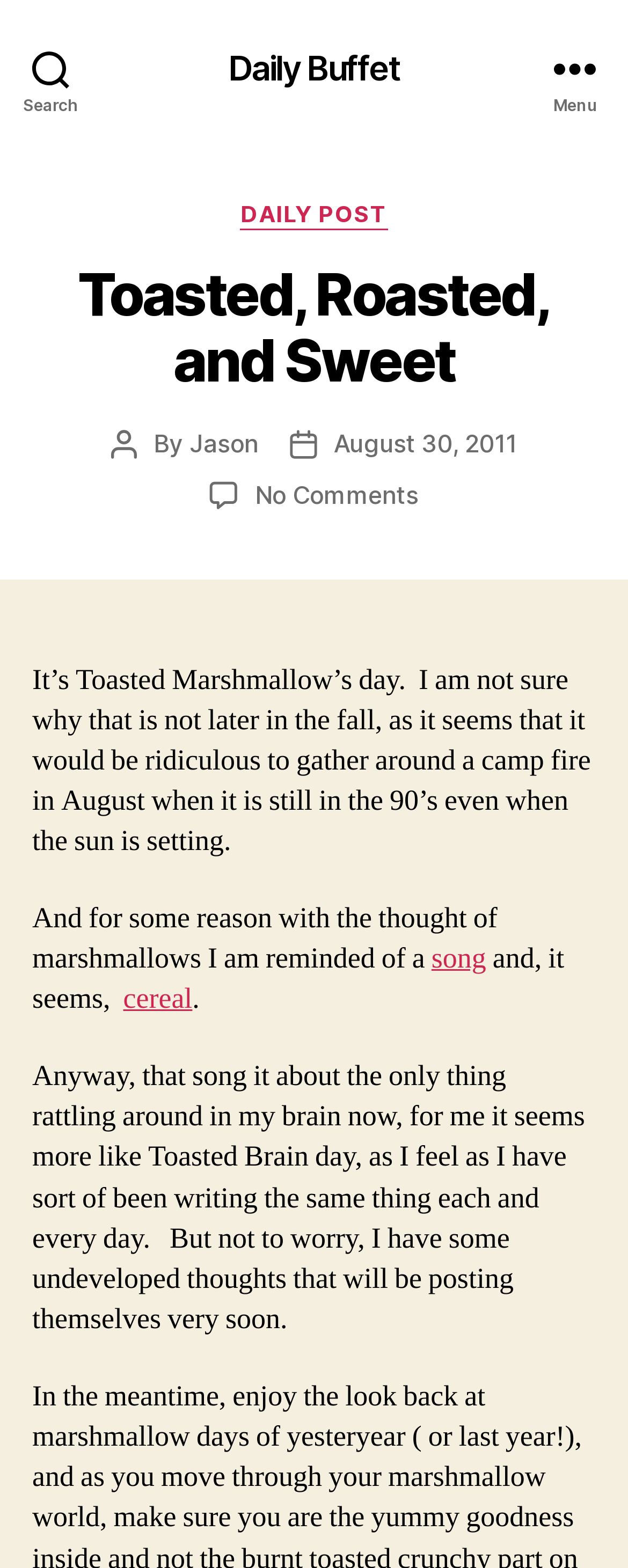Determine the bounding box coordinates for the area that should be clicked to carry out the following instruction: "Read Terms & Conditions".

None